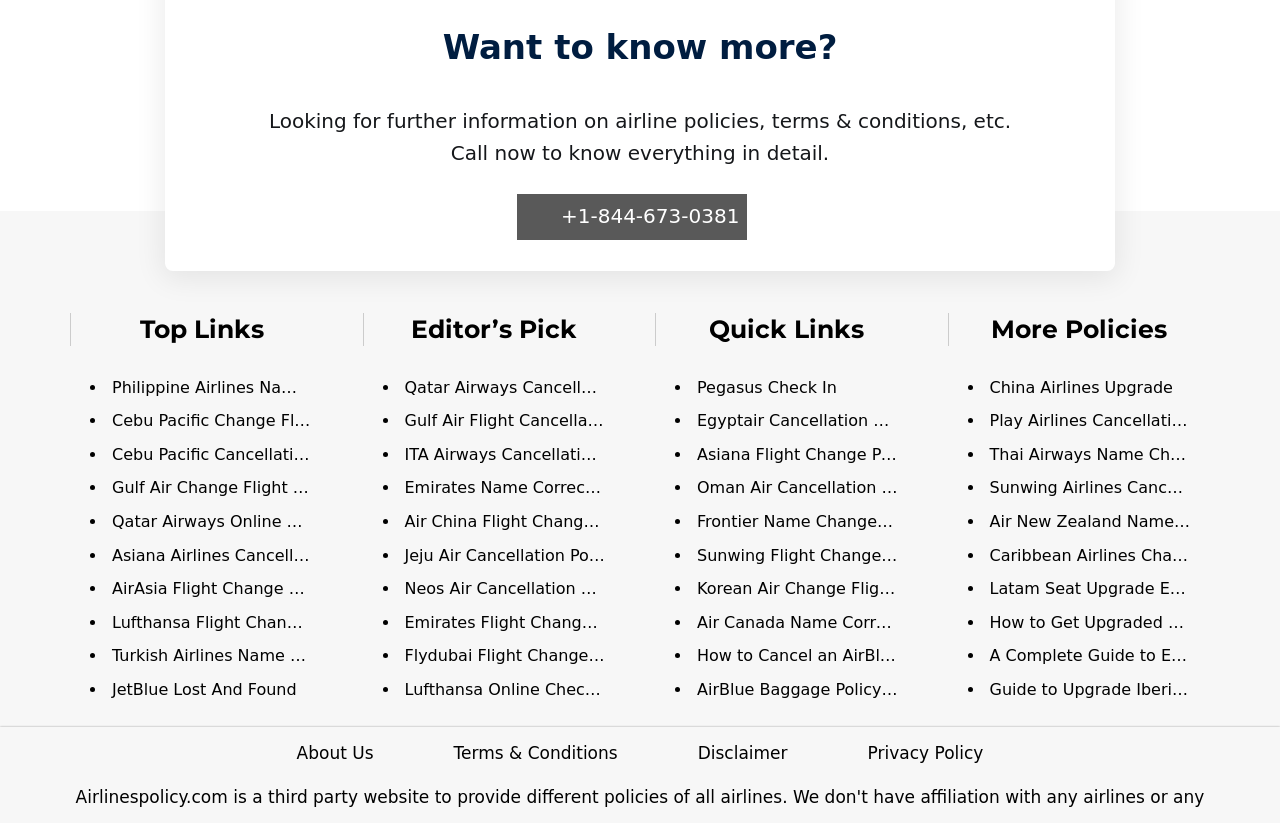What is the purpose of the 'call_now' button?
Refer to the image and give a detailed answer to the query.

The 'call_now' button is located below the text 'Call now to know everything in detail.' which suggests that the button is meant to be clicked to get more information about airline policies, terms & conditions, etc.